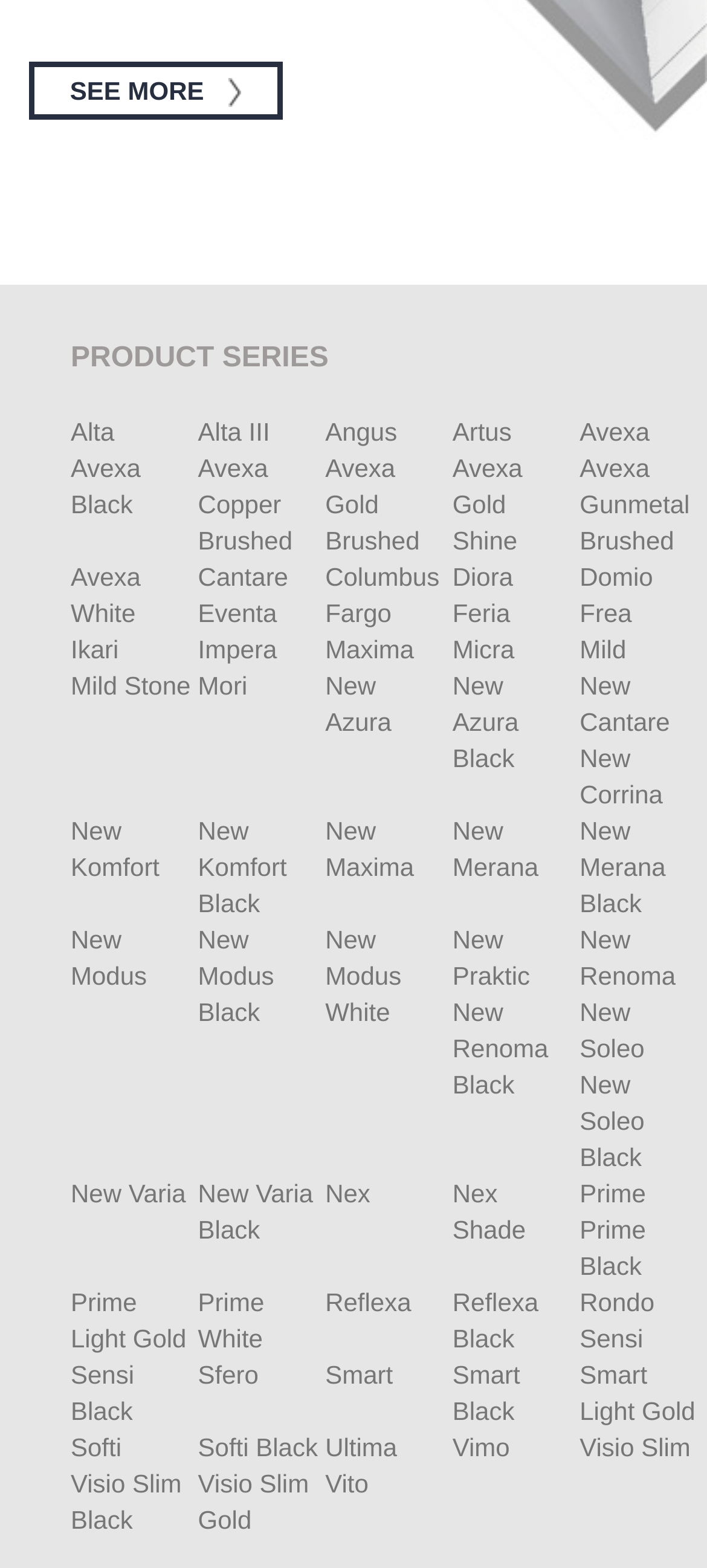Identify the bounding box coordinates for the UI element described as: "Ikari". The coordinates should be provided as four floats between 0 and 1: [left, top, right, bottom].

[0.1, 0.405, 0.168, 0.423]